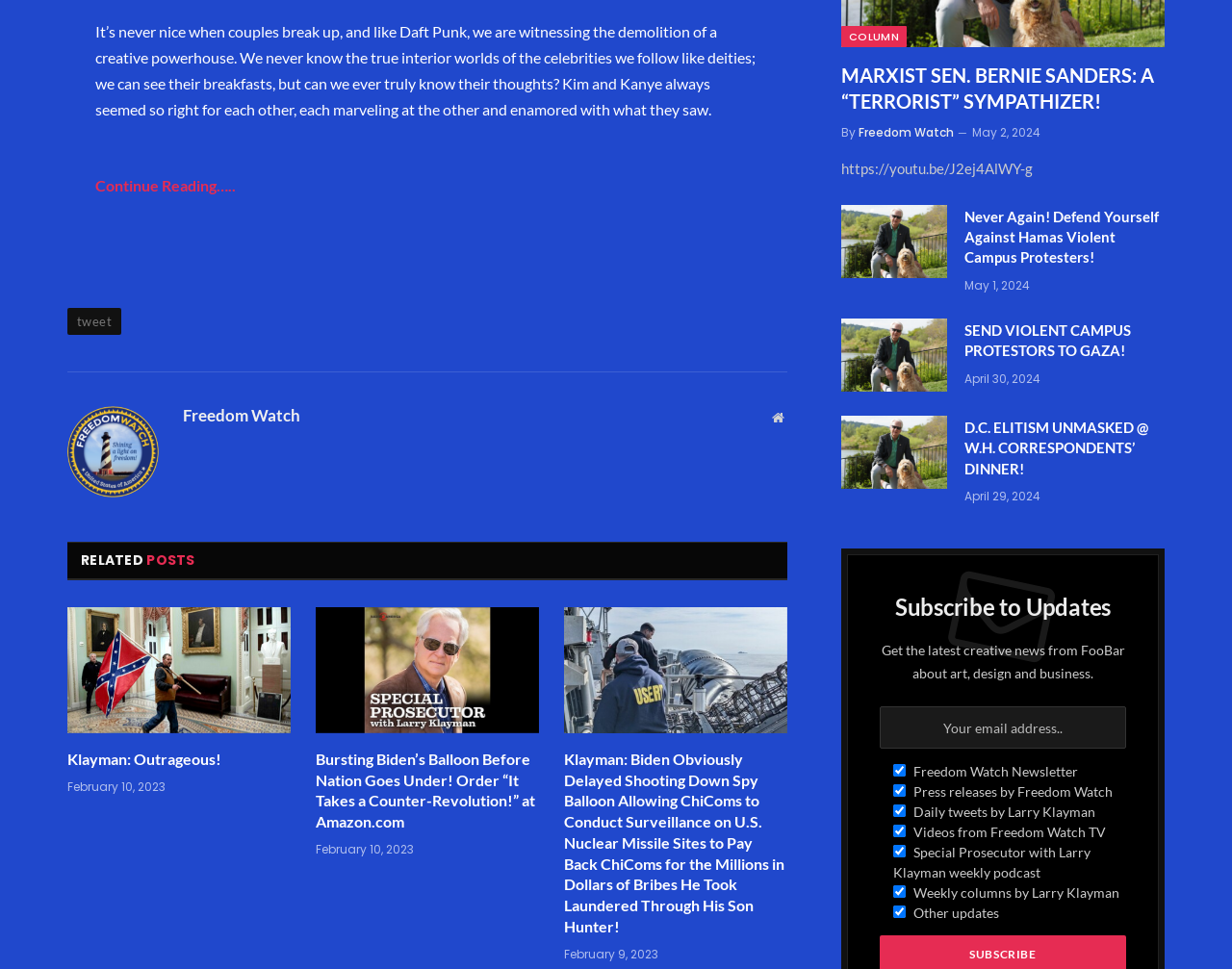What is the function of the 'Continue Reading…..' link? Please answer the question using a single word or phrase based on the image.

To read more